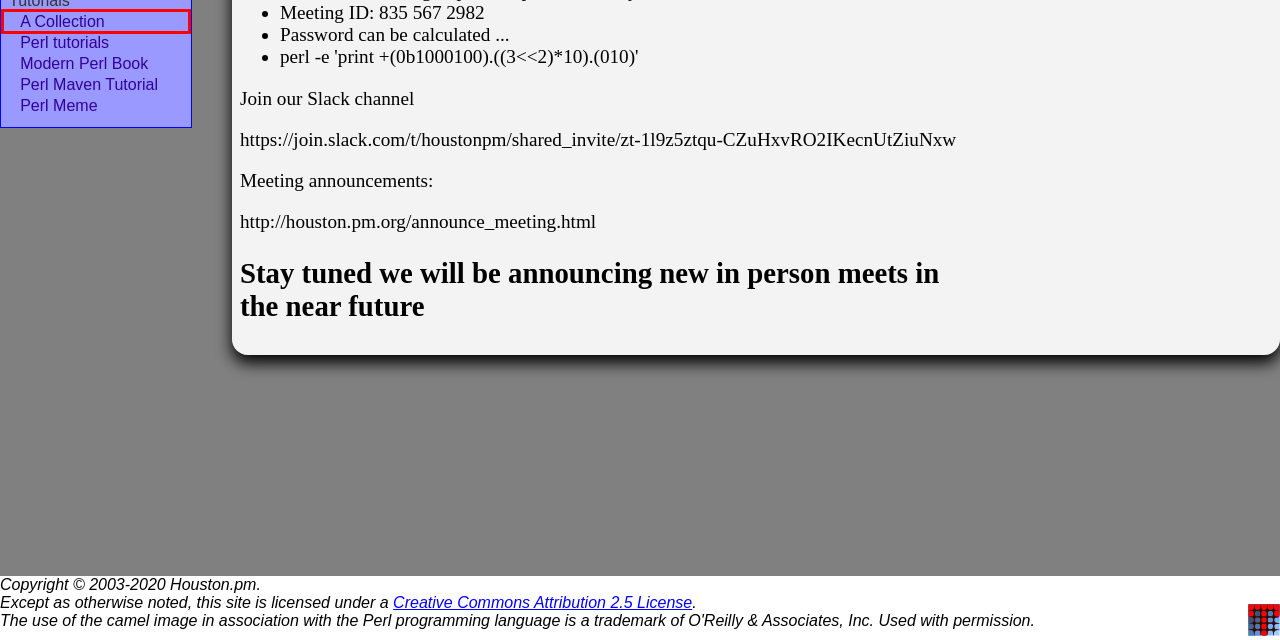Observe the provided screenshot of a webpage that has a red rectangle bounding box. Determine the webpage description that best matches the new webpage after clicking the element inside the red bounding box. Here are the candidates:
A. Welcome to perlmeme.org
B. Perl Weekly: A Free, Weekly Email Newsletter for the Perl Programming language
C. Modern Perl | Onyx Neon Press
D. blogs.perl.org — blogging the onion
E. Perl tutorial
F. CC BY 2.5 Deed | Attribution 2.5 Generic
 | Creative Commons
G. Perl Tutorial Hub
H. Perlbuzz

G